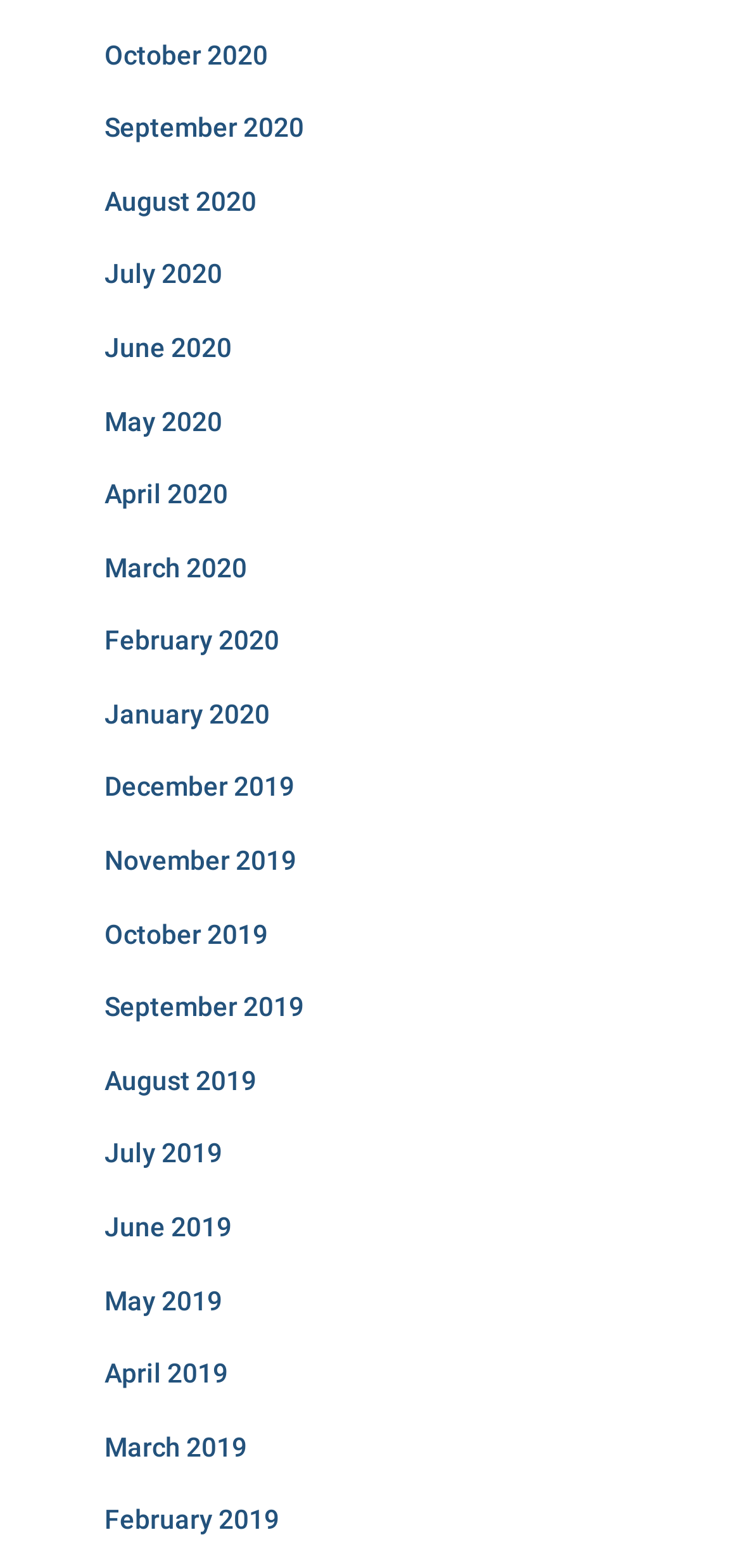Provide your answer in a single word or phrase: 
How many months are listed?

24